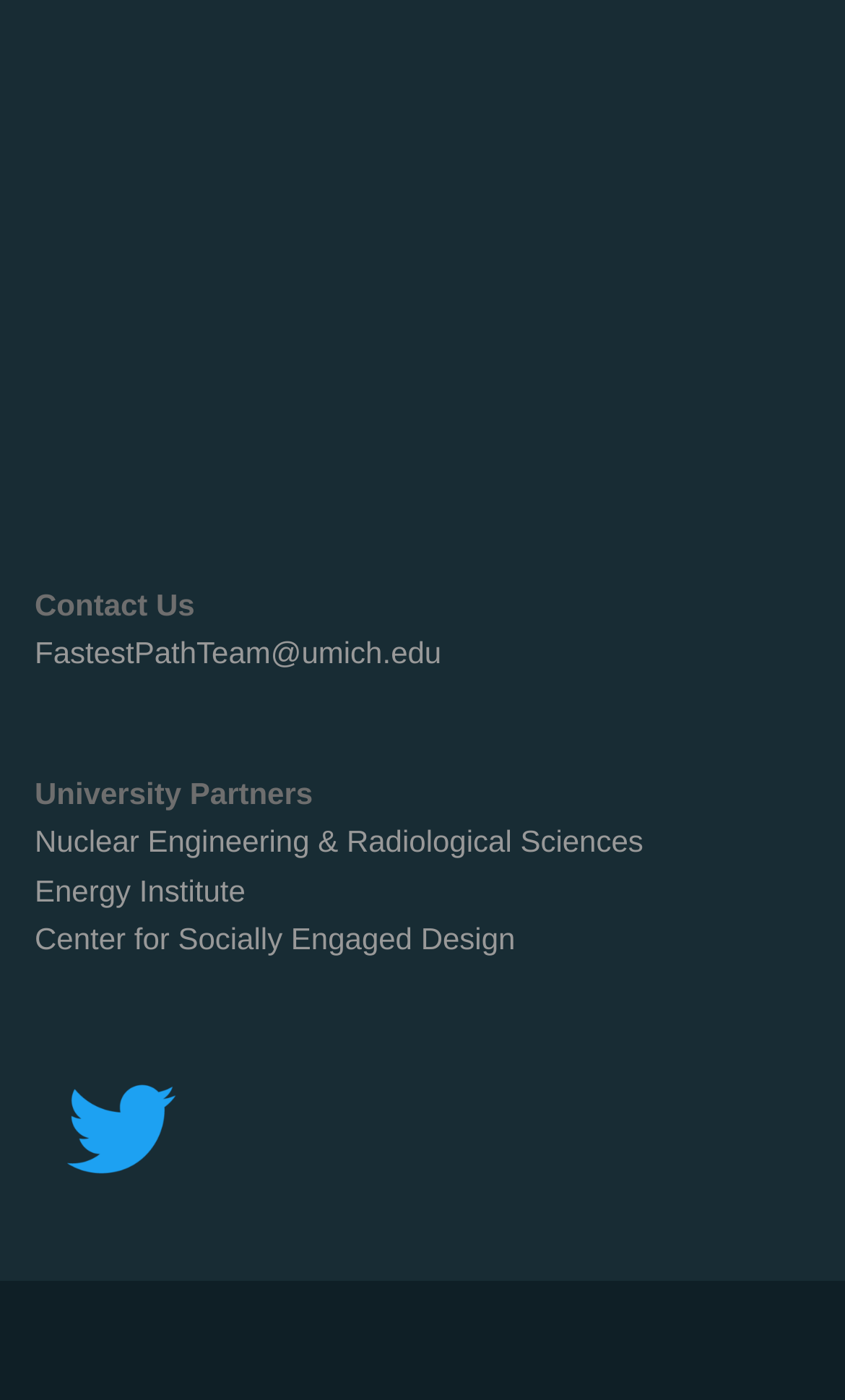How many university partners are listed?
Give a single word or phrase as your answer by examining the image.

3